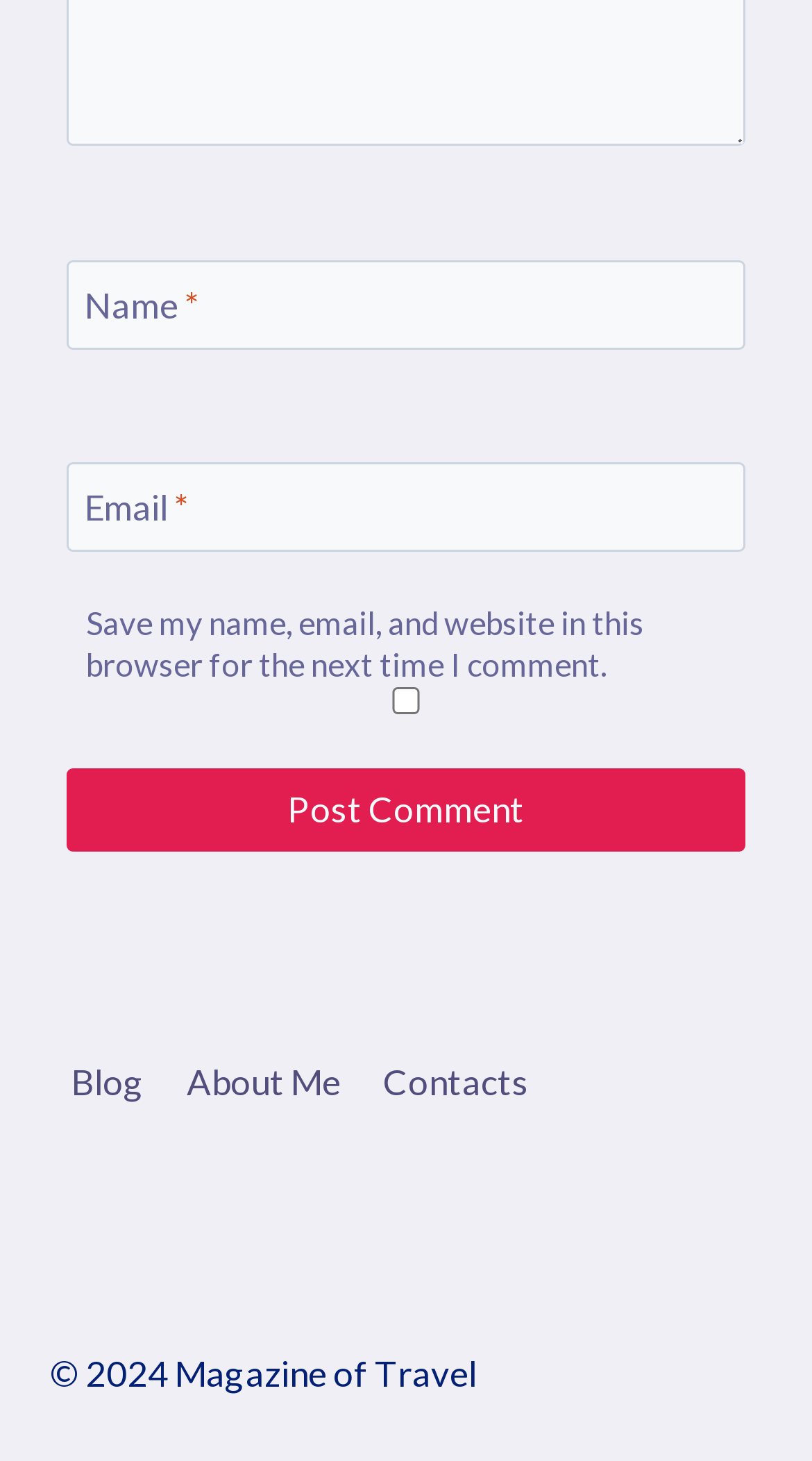How many links are in the footer navigation?
Give a one-word or short phrase answer based on the image.

3